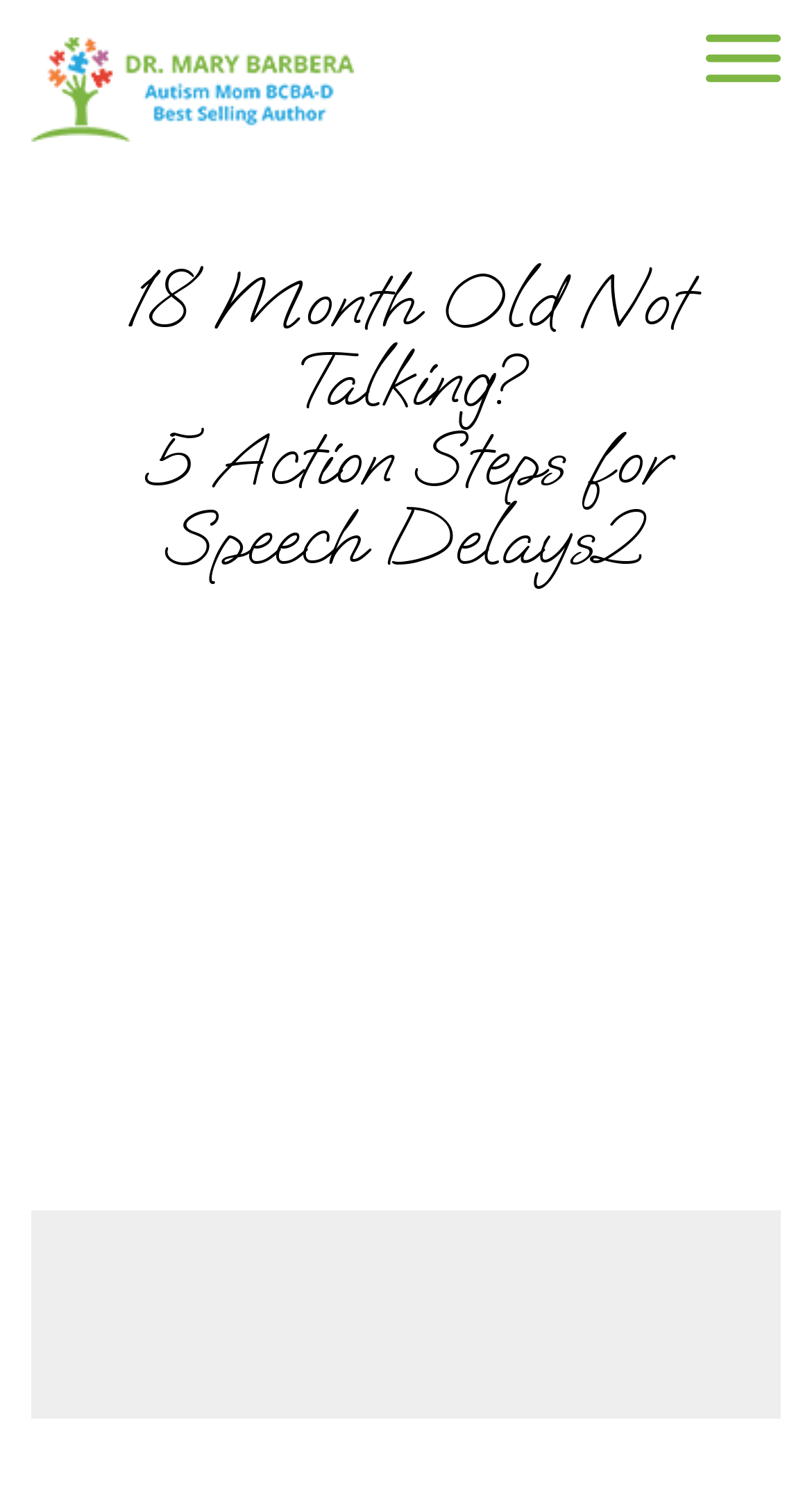Give the bounding box coordinates for the element described as: "aria-label="search product"".

[0.668, 0.375, 0.827, 0.445]